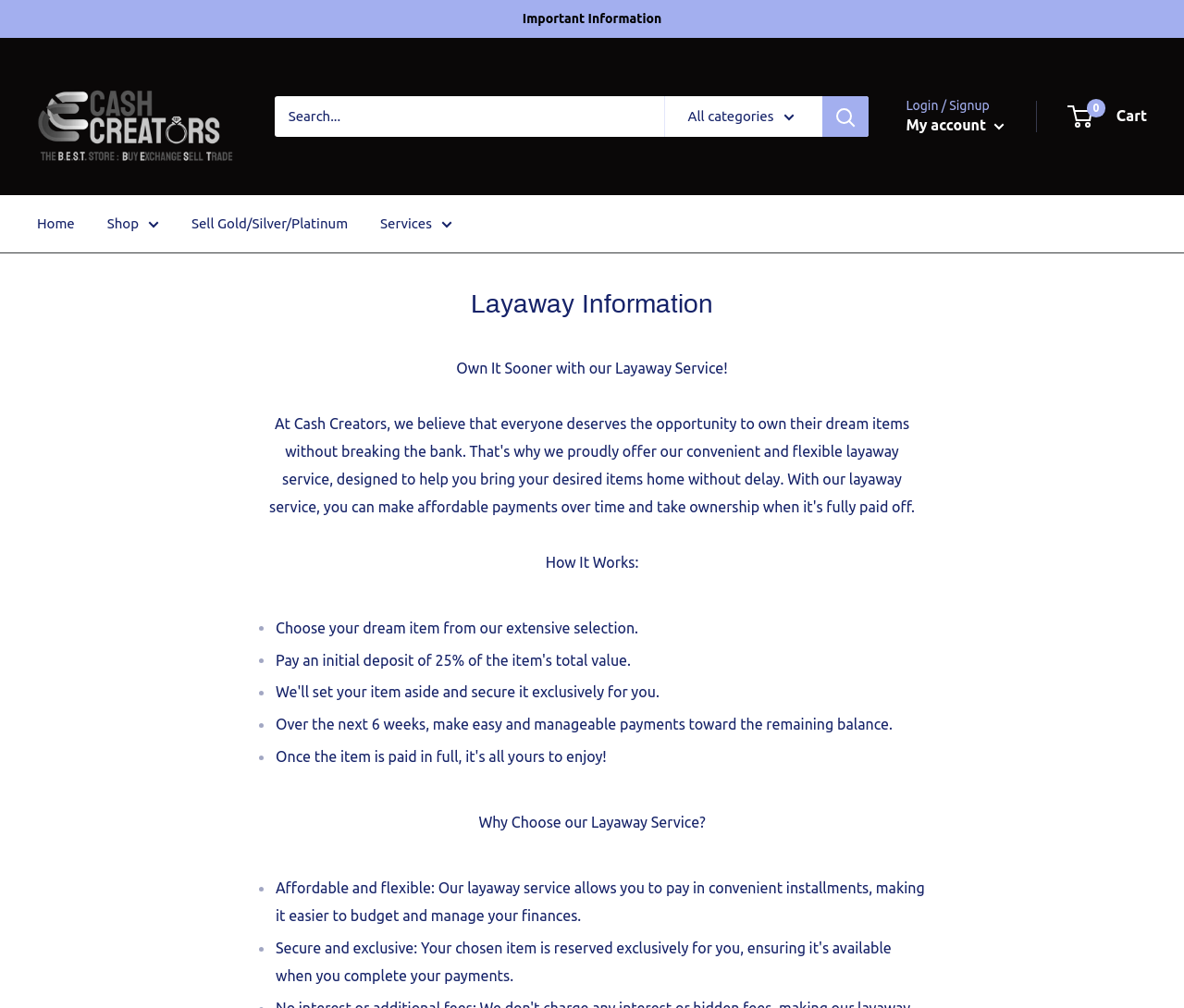Please specify the coordinates of the bounding box for the element that should be clicked to carry out this instruction: "Go to the home page". The coordinates must be four float numbers between 0 and 1, formatted as [left, top, right, bottom].

[0.031, 0.209, 0.063, 0.235]